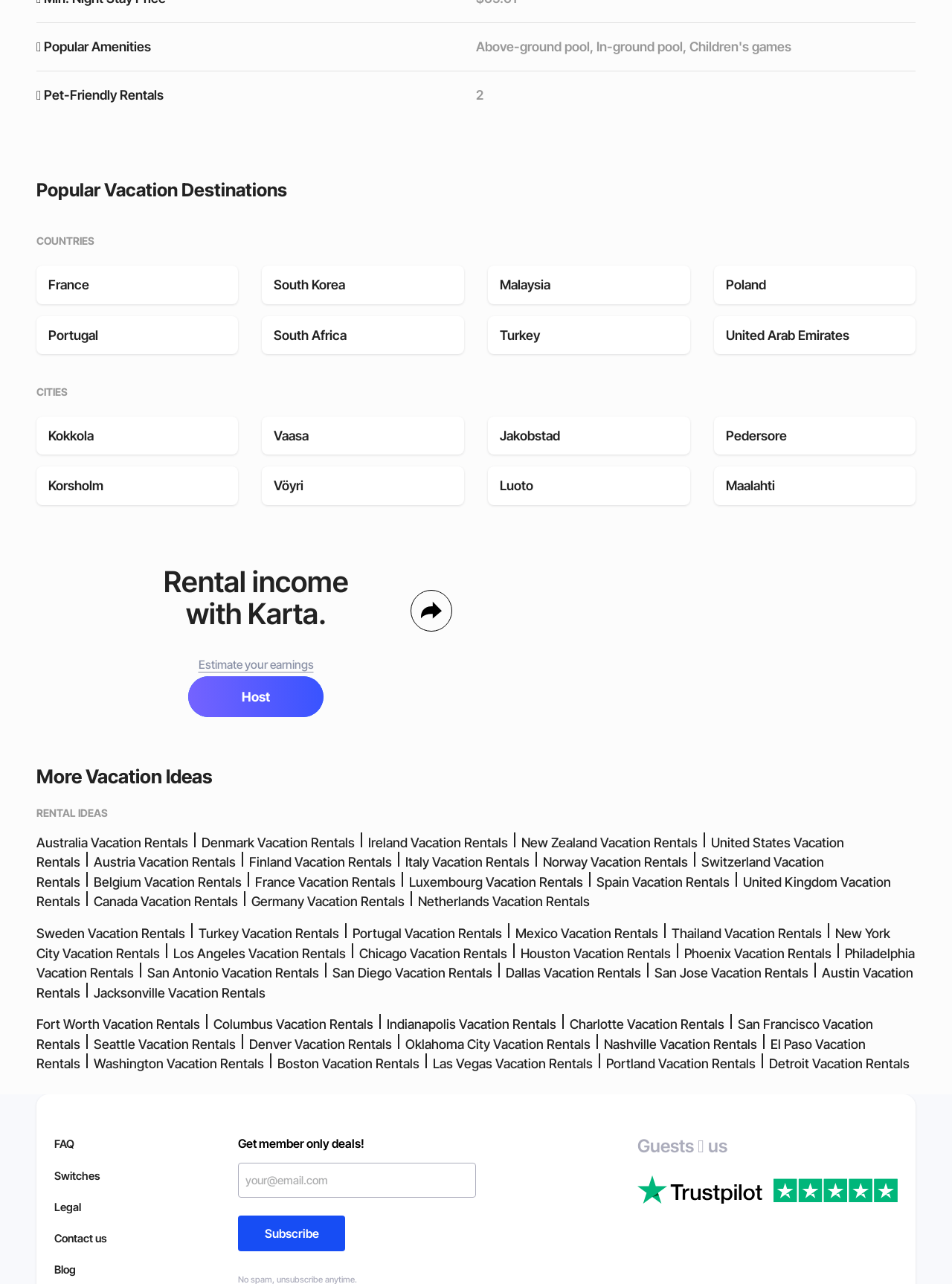Determine the coordinates of the bounding box that should be clicked to complete the instruction: "View FAQ". The coordinates should be represented by four float numbers between 0 and 1: [left, top, right, bottom].

[0.057, 0.885, 0.078, 0.898]